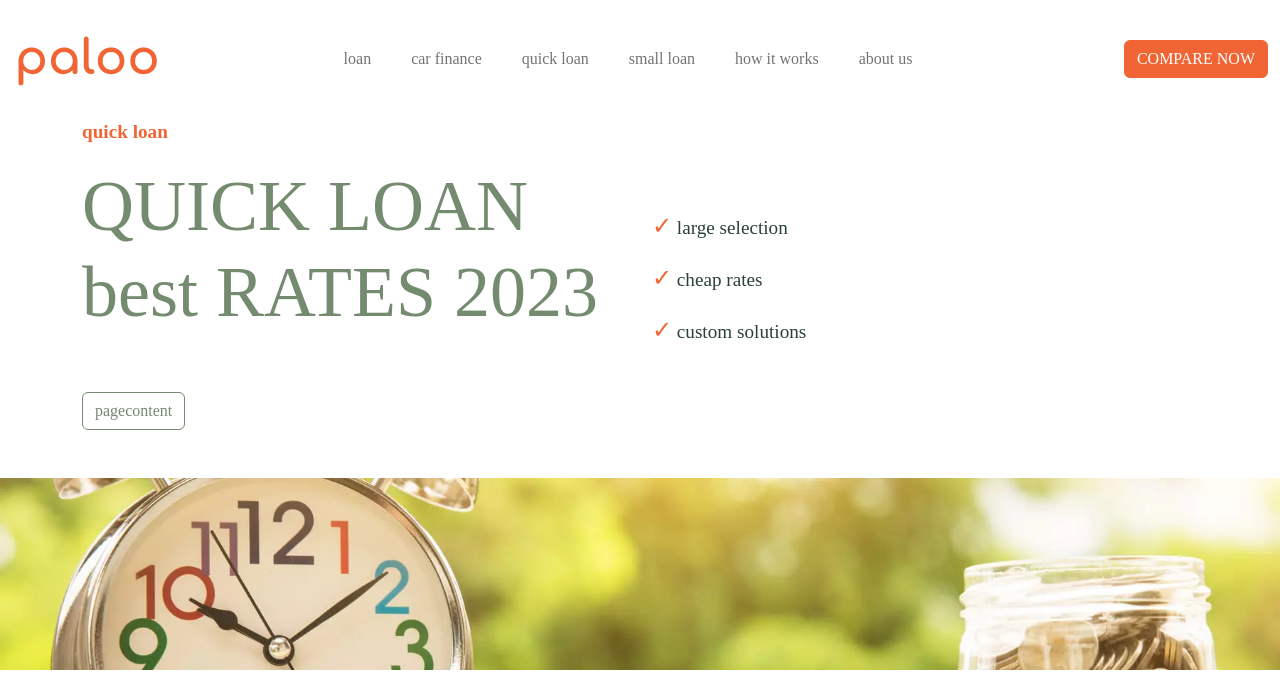Pinpoint the bounding box coordinates of the clickable area needed to execute the instruction: "click on the 'COMPARE NOW' button". The coordinates should be specified as four float numbers between 0 and 1, i.e., [left, top, right, bottom].

[0.878, 0.058, 0.991, 0.114]